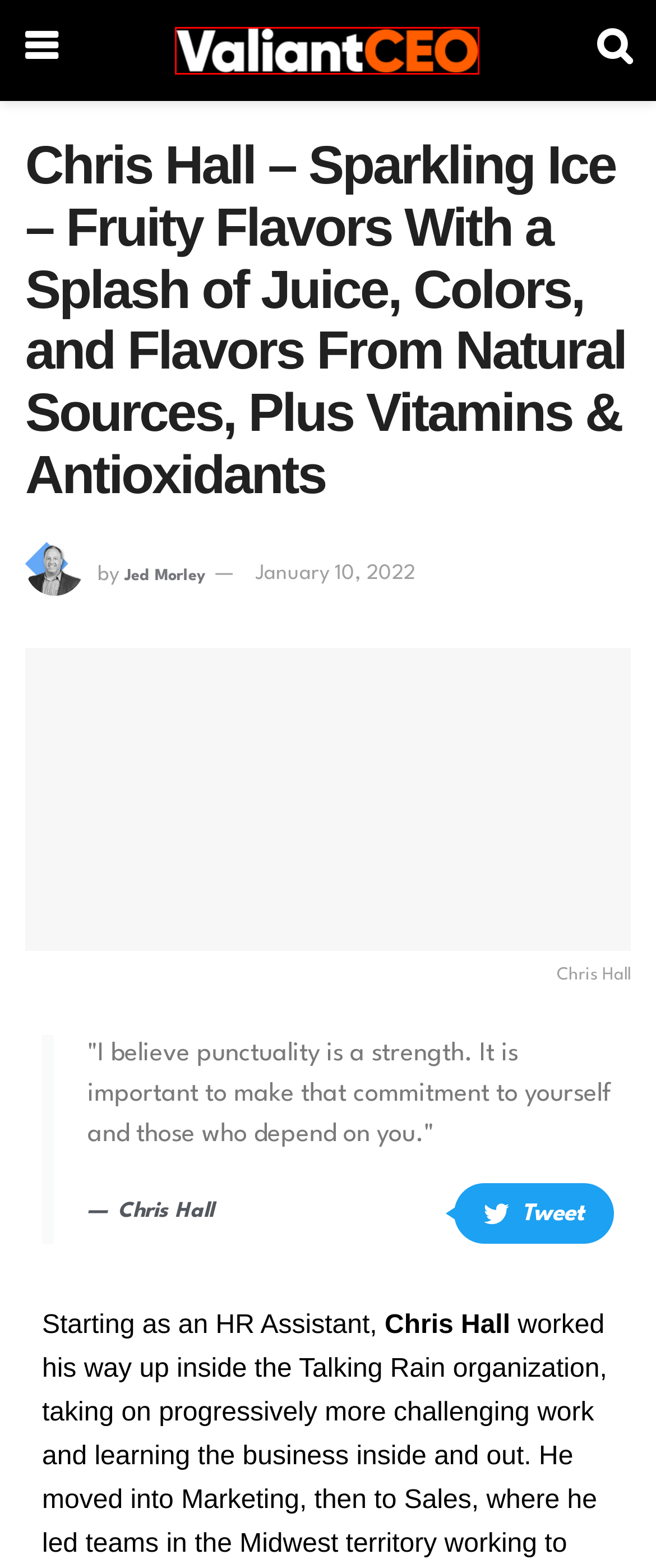You are given a screenshot of a webpage within which there is a red rectangle bounding box. Please choose the best webpage description that matches the new webpage after clicking the selected element in the bounding box. Here are the options:
A. Top Chief Executive Officers and Co Founder’s Interviews
B. Sparkling Ice Archives - ValiantCEO
C. Home - ValiantCEO
D. About Us | Valiant CEO | Independent Organization
E. Chris Hall Archives - ValiantCEO
F. Dan Bilzerian: The True Story Of Instagram Playboy Millionaire - ValiantCEO
G. Interview Application - ValiantCEO
H. Jed Morley - CEO of Platinum Payment Systems

C